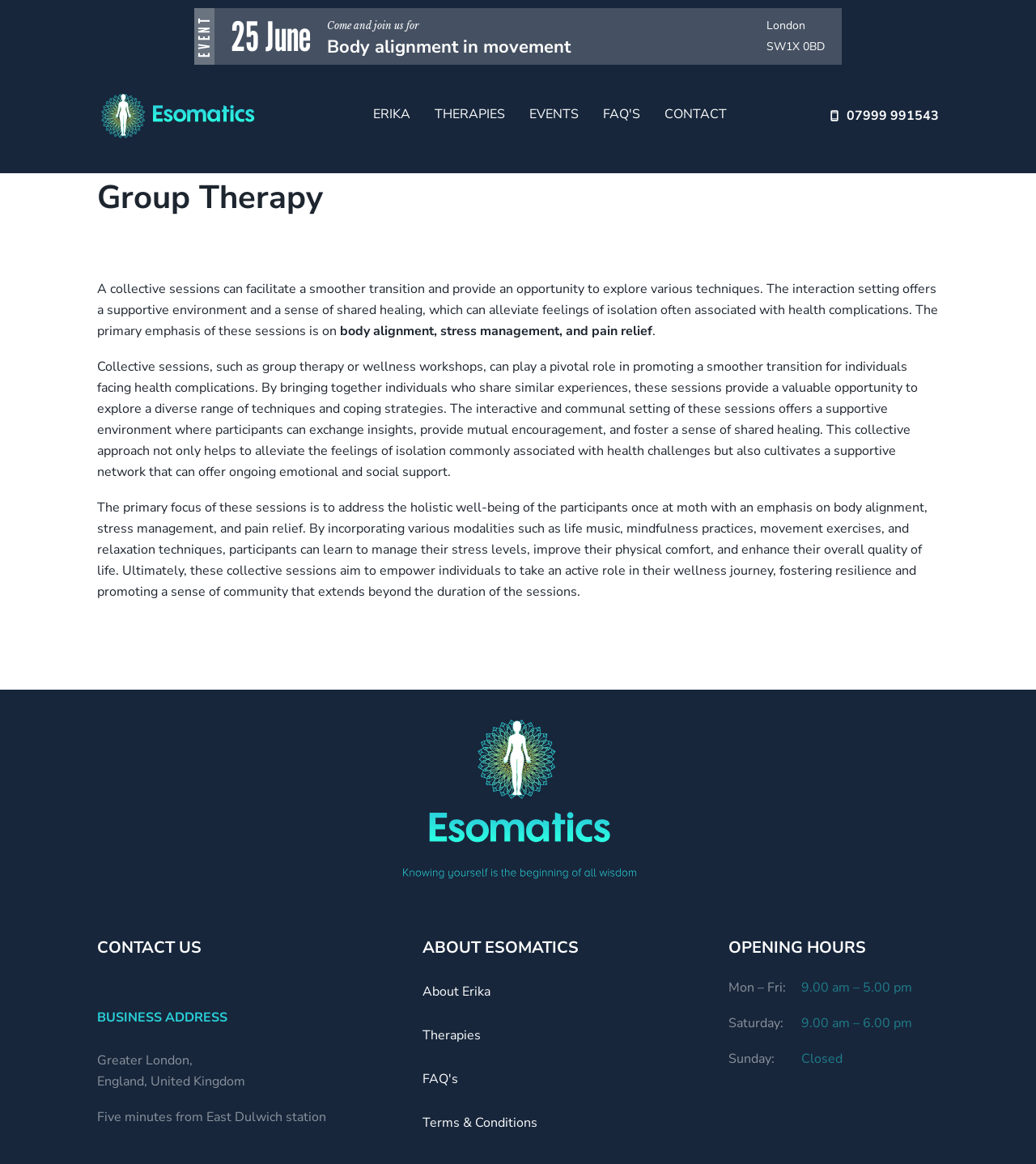Provide a brief response to the question using a single word or phrase: 
What is the purpose of the collective sessions?

To alleviate feelings of isolation